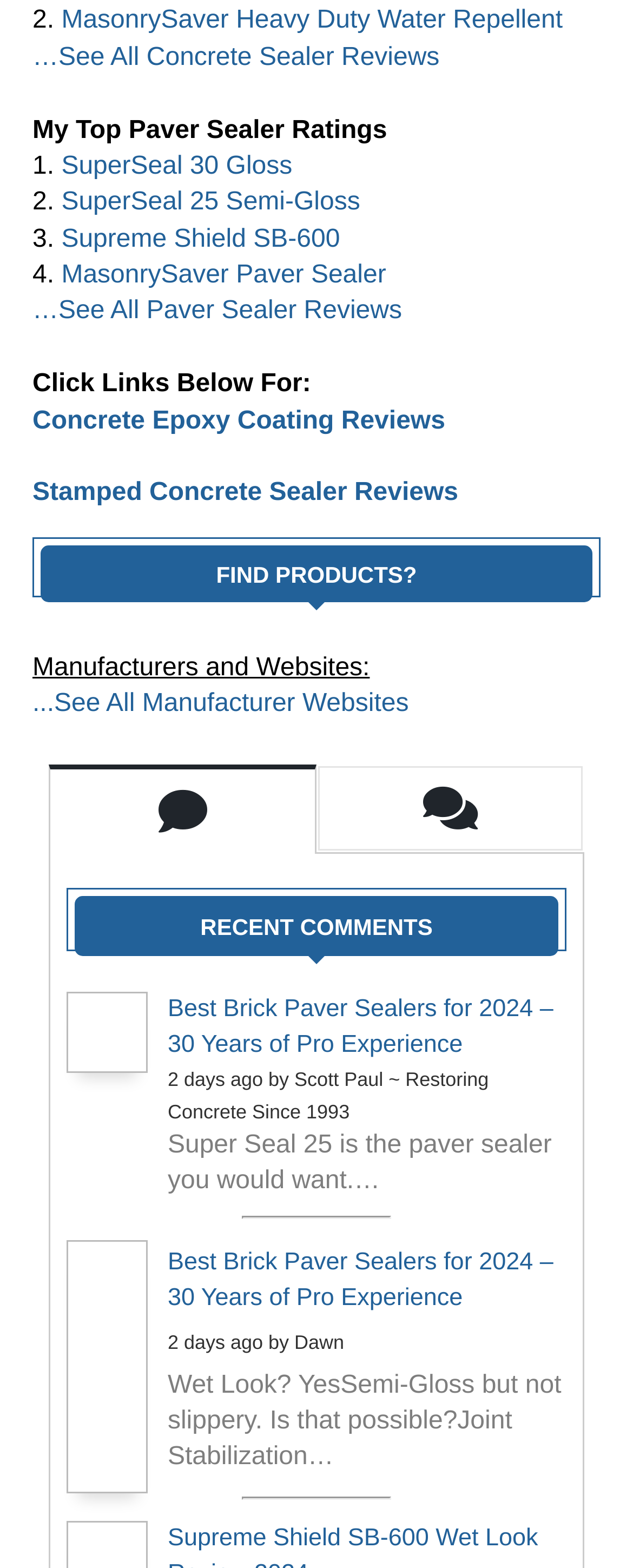How many recent comments are displayed?
Using the visual information, reply with a single word or short phrase.

2